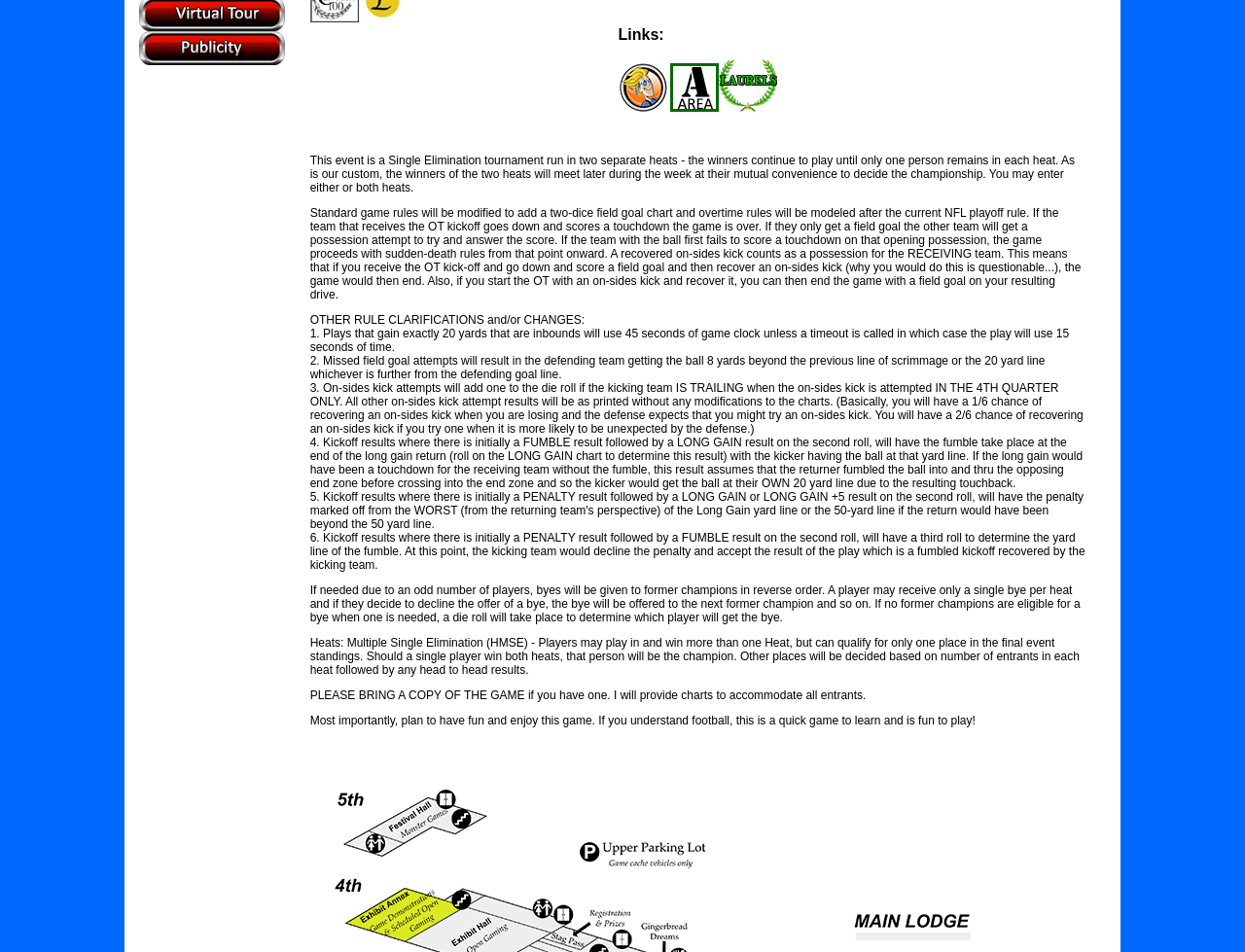Find the UI element described as: "alt="AREA"" and predict its bounding box coordinates. Ensure the coordinates are four float numbers between 0 and 1, [left, top, right, bottom].

[0.538, 0.106, 0.577, 0.121]